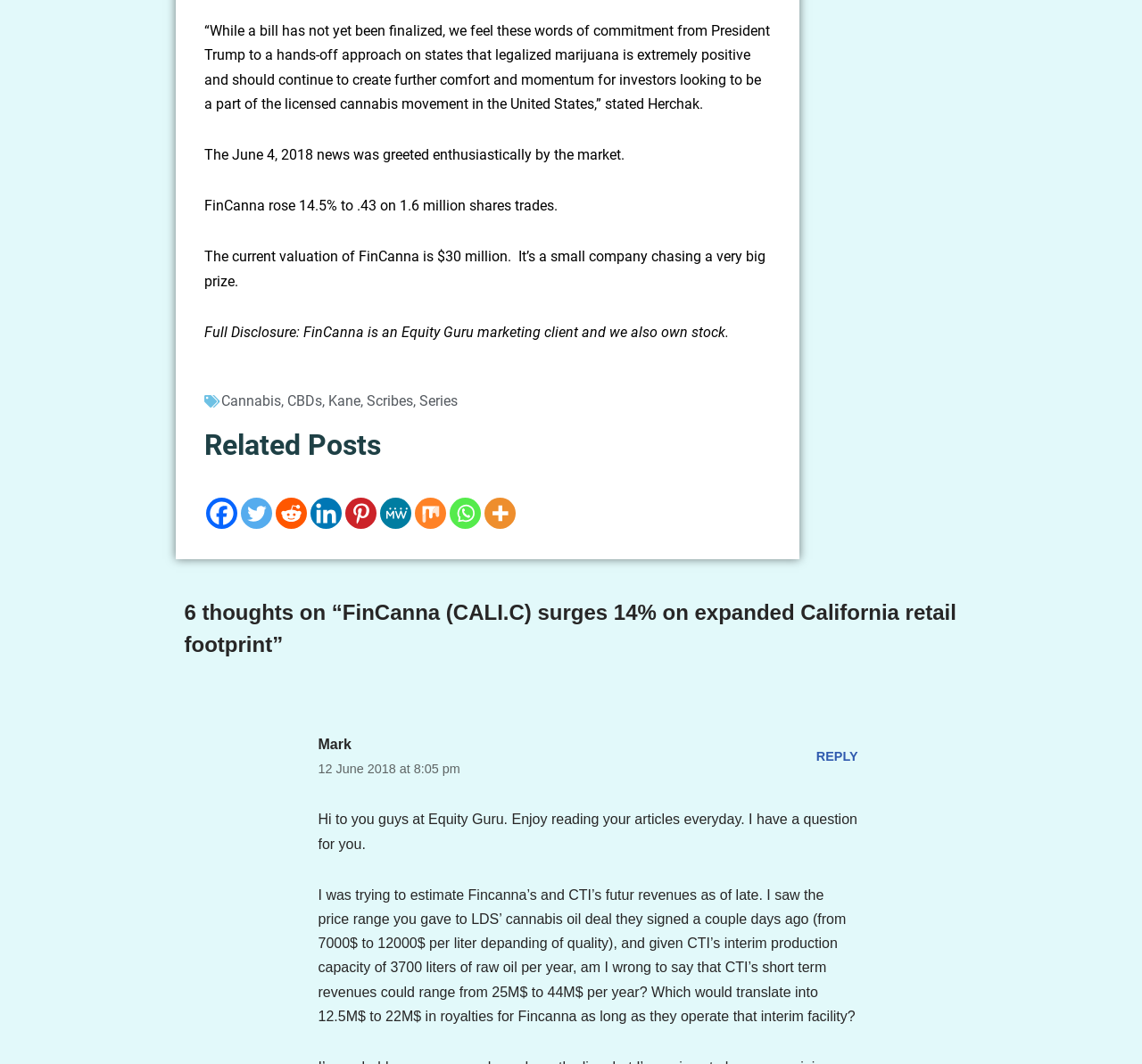Locate the bounding box coordinates of the clickable part needed for the task: "Click on the 'CBDs' link".

[0.251, 0.369, 0.282, 0.385]